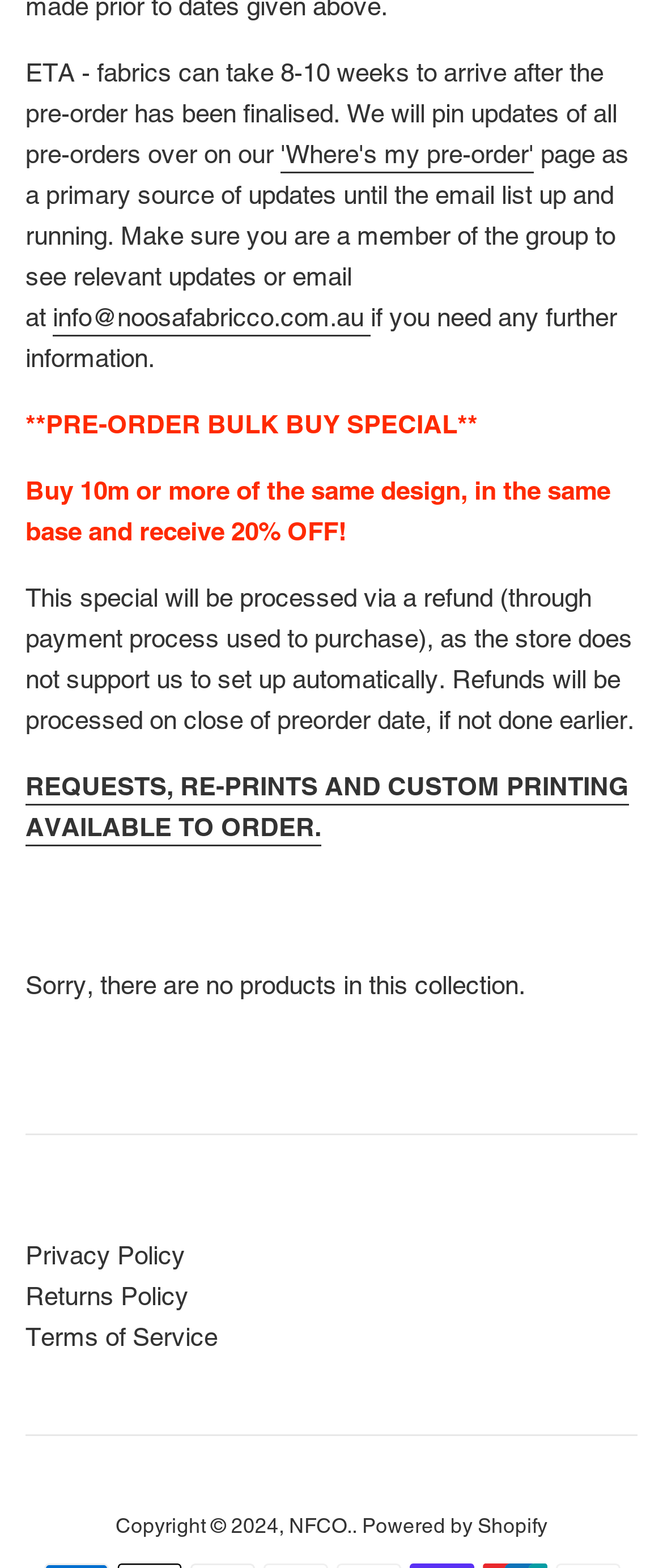What is the platform powering the website?
Please use the image to provide an in-depth answer to the question.

The webpage displays the text 'Powered by Shopify' at the bottom, which reveals that the platform powering the website is Shopify.